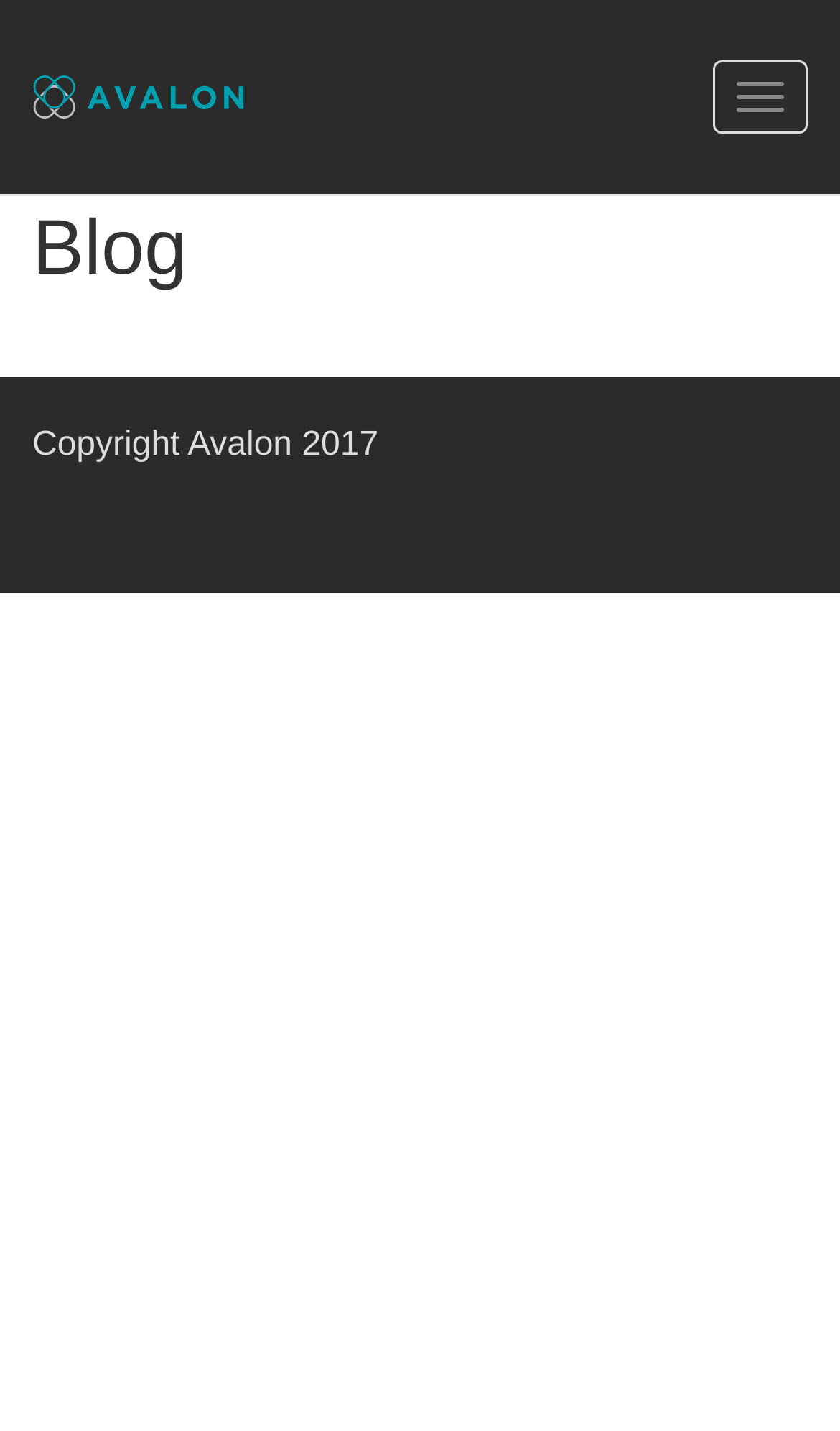Give an in-depth explanation of the webpage layout and content.

The webpage is titled "Avalon" and features a prominent logo at the top left corner, accompanied by a "Toggle navigation" button to the right. Below the logo, a heading "Blog" is displayed. 

At the bottom of the page, there is a section containing copyright information, which includes the text "Copyright", the name "Avalon", and the year "2017", arranged in a horizontal sequence from left to right.